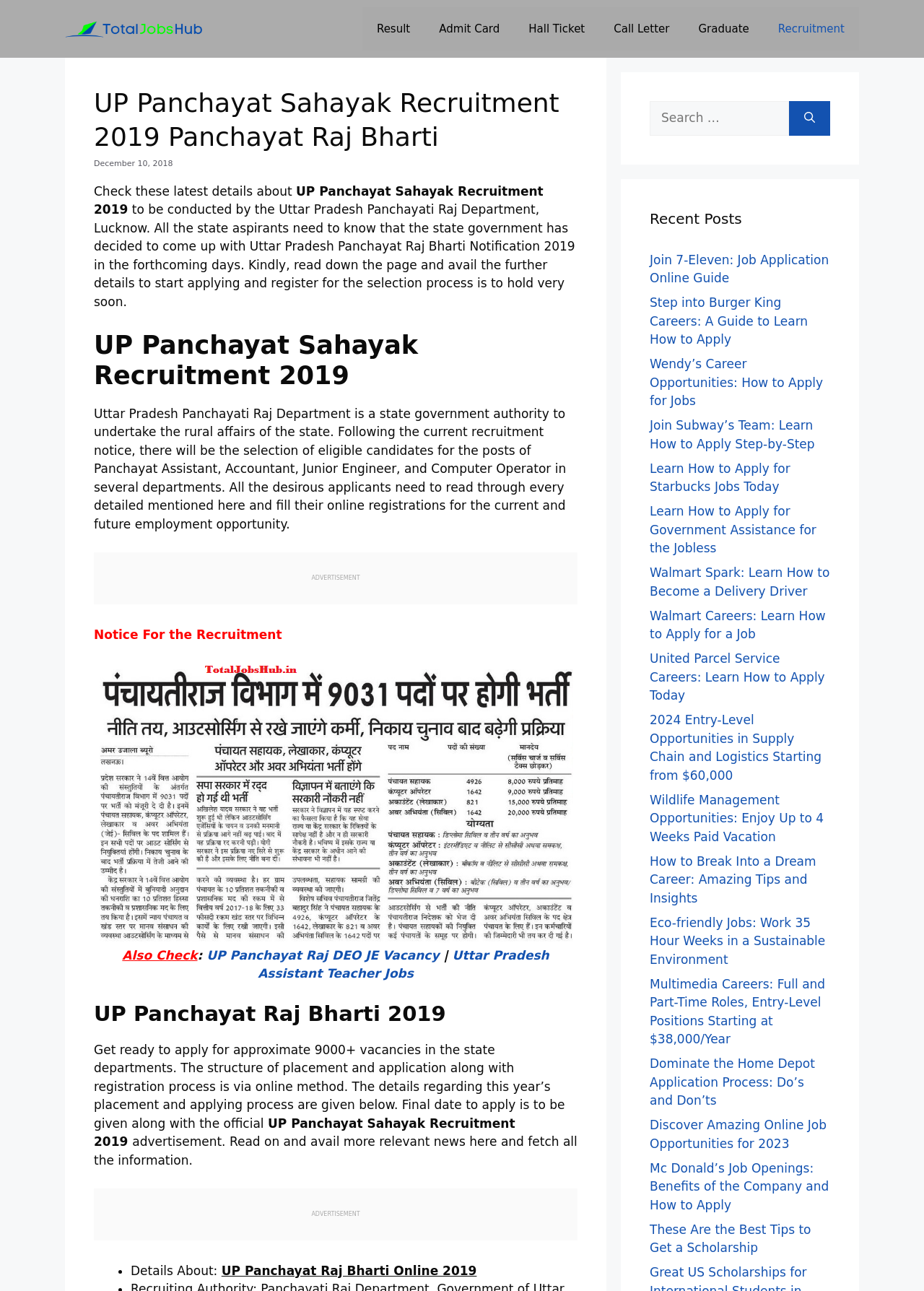Use the details in the image to answer the question thoroughly: 
What is the role of Uttar Pradesh Panchayati Raj Department?

The Uttar Pradesh Panchayati Raj Department is a state government authority responsible for undertaking the rural affairs of the state. The department is conducting the recruitment process for various posts, including Panchayat Assistant, Accountant, Junior Engineer, and Computer Operator in several departments.